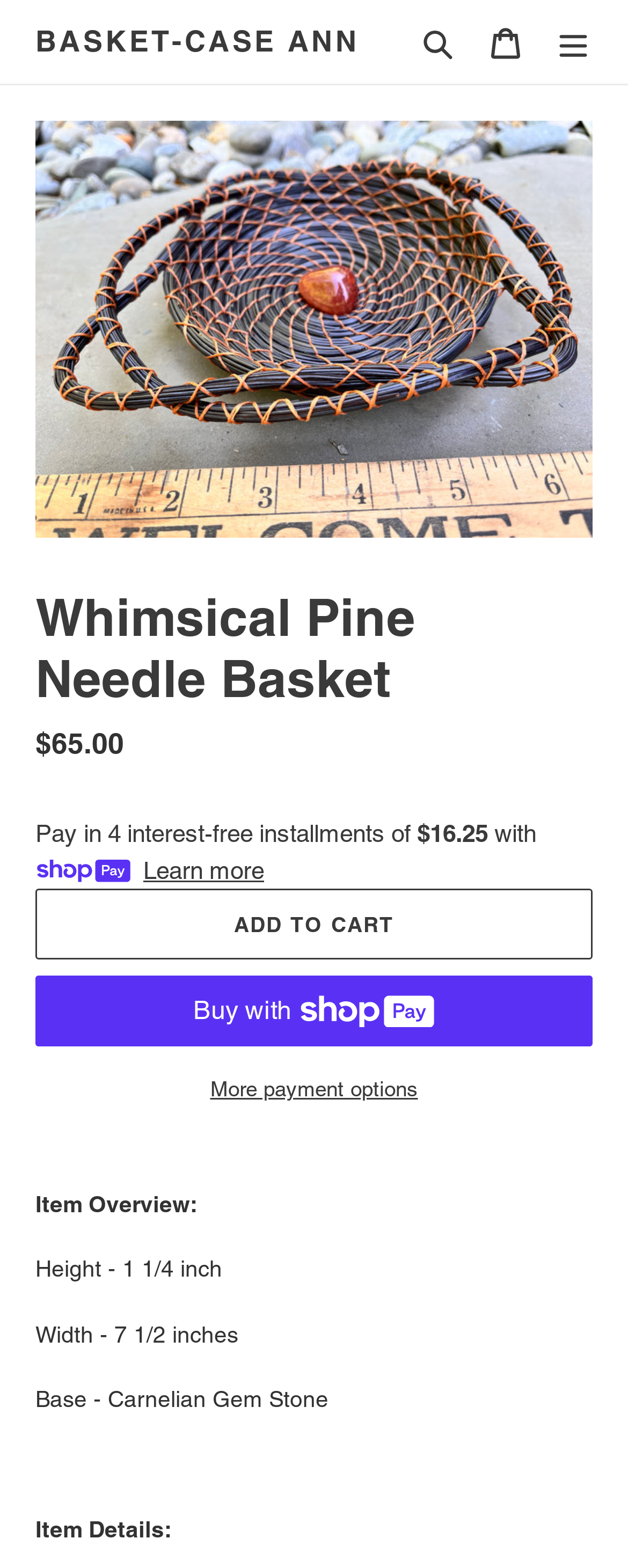Provide a single word or phrase answer to the question: 
What is the base material of the Whimsical Pine Needle Basket?

Carnelian Gem Stone